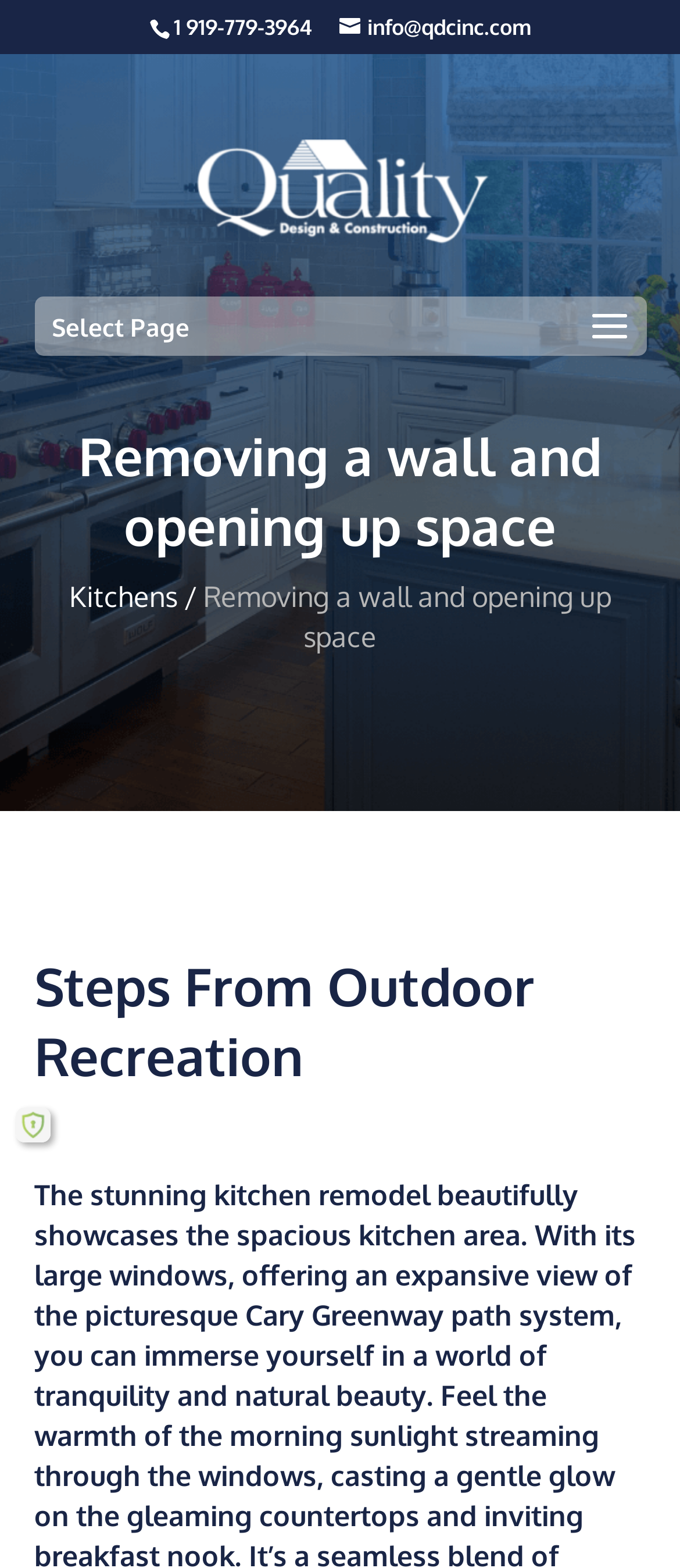What is the email address to contact?
Using the information from the image, answer the question thoroughly.

I found the email address by looking at the link element with the text 'info@qdcinc.com' which is located at the top of the page.